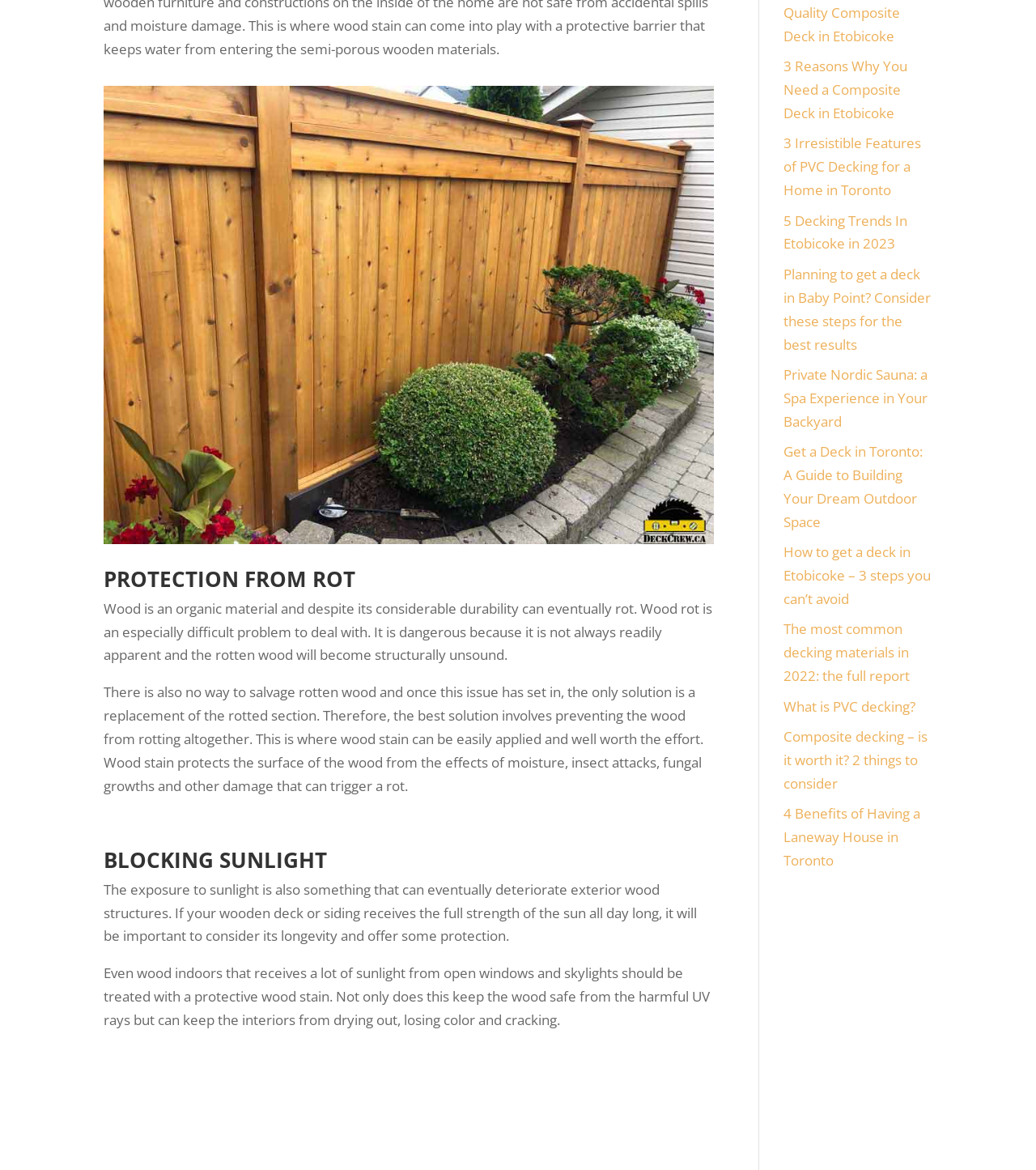Calculate the bounding box coordinates of the UI element given the description: "What is PVC decking?".

[0.756, 0.596, 0.884, 0.611]